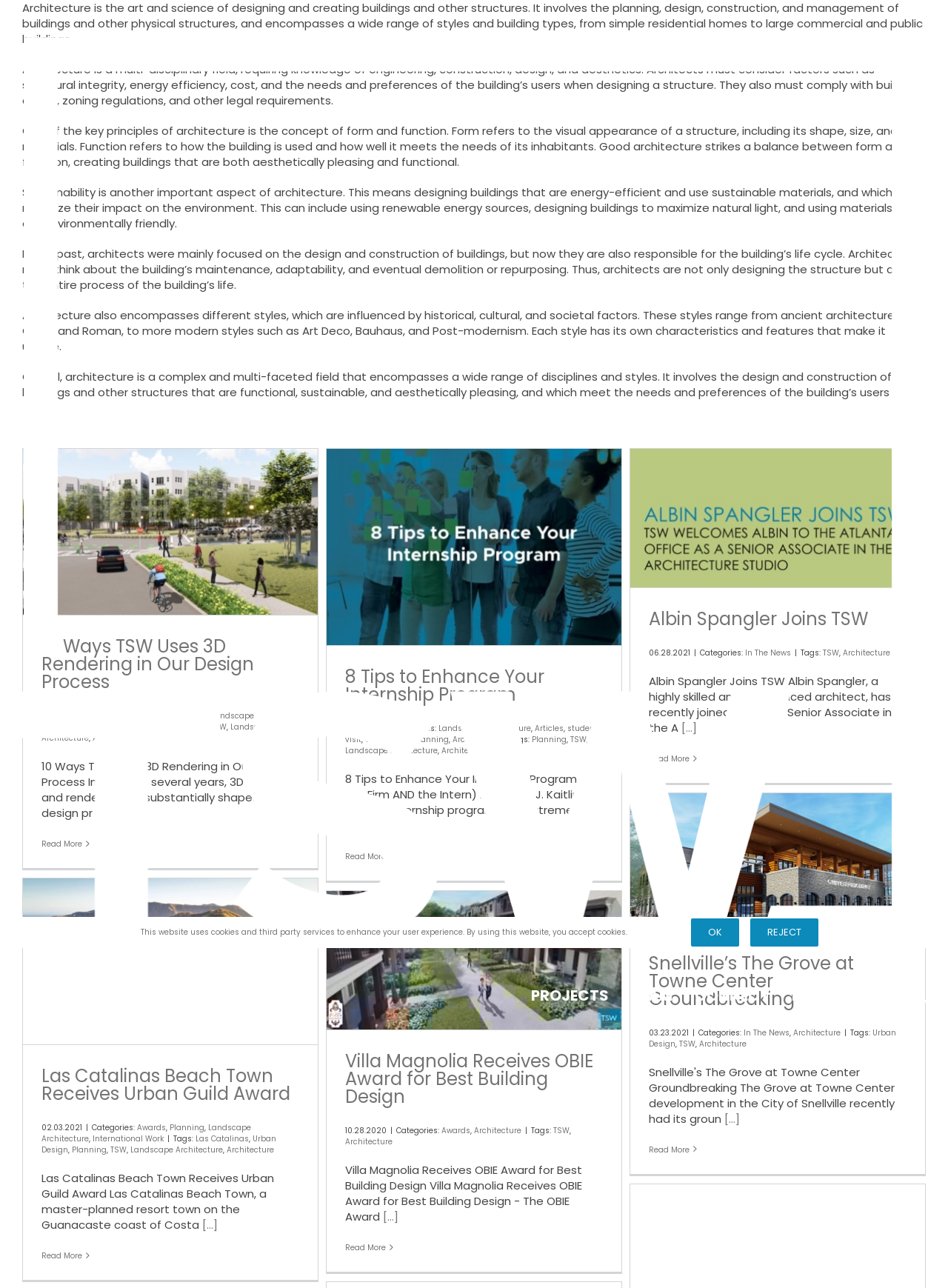Specify the bounding box coordinates for the region that must be clicked to perform the given instruction: "Search using the search button".

[0.962, 0.758, 0.977, 0.787]